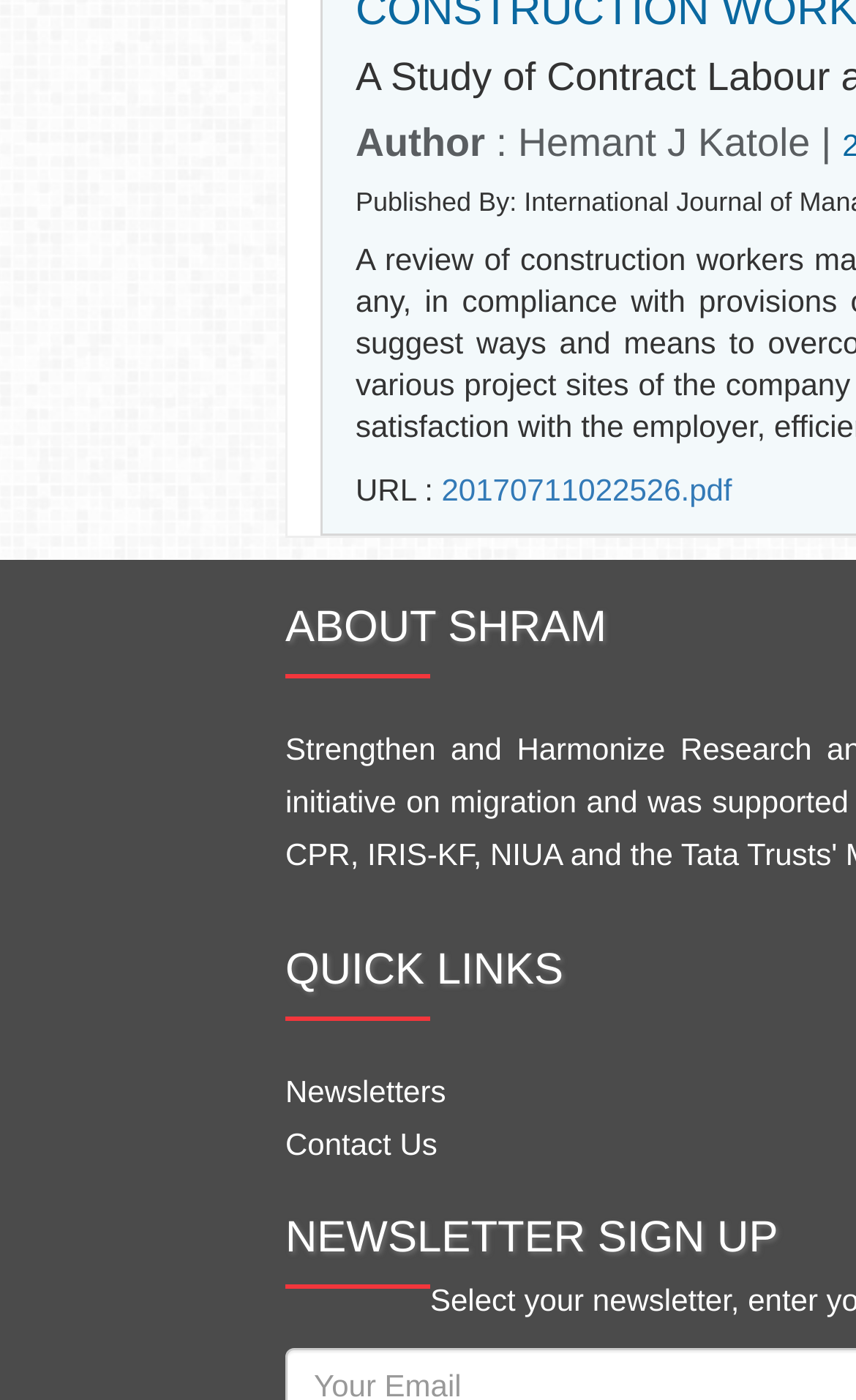Locate the bounding box of the UI element described by: "Contact Us" in the given webpage screenshot.

[0.333, 0.798, 0.511, 0.836]